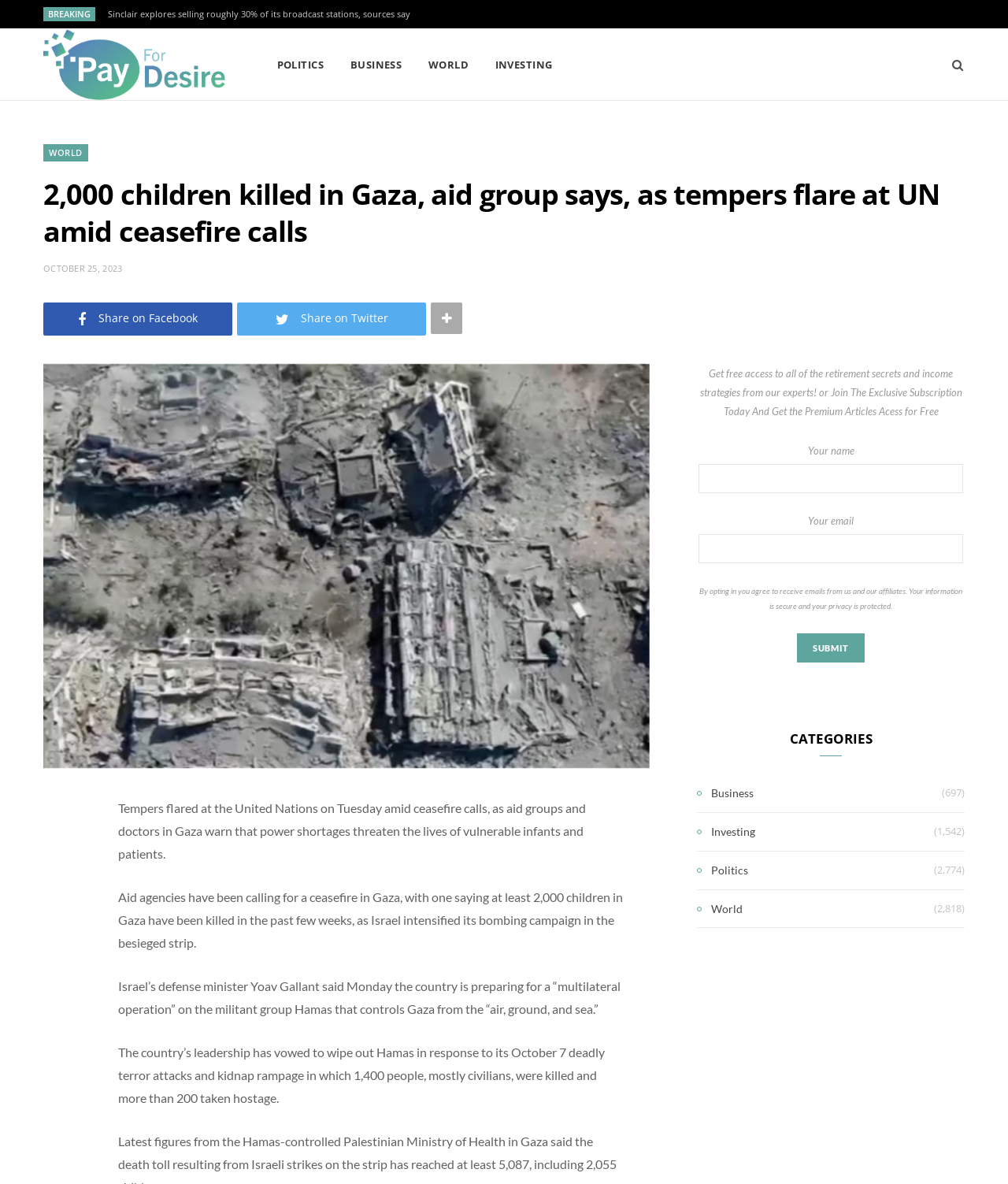Give a detailed explanation of the elements present on the webpage.

This webpage appears to be a news article page, with a focus on politics and world news. At the top of the page, there is a breaking news banner with the text "BREAKING" in a prominent position. Below this, there is a header section with links to different categories, including "POLITICS", "BUSINESS", "WORLD", and "INVESTING". 

To the right of the header section, there is a search icon and a share button. The main article title, "2,000 children killed in Gaza, aid group says, as tempers flare at UN amid ceasefire calls", is displayed prominently below the header section. The article is accompanied by a timestamp, "OCTOBER 25, 2023", and social media share buttons.

The article itself is divided into several paragraphs, with the main content describing the situation in Gaza and the response from aid groups and the United Nations. There are four paragraphs of text in total, with the first paragraph describing the situation at the UN and the subsequent paragraphs providing more details on the conflict.

To the right of the article, there is a sidebar with a contact form and a list of categories, including "Business", "Investing", "Politics", and "World". Each category has a corresponding number of articles in parentheses. Below the categories, there is a call-to-action button to submit a form and receive access to exclusive content.

At the bottom of the page, there is a complementary section with a form to submit for free access to retirement secrets and income strategies. The form includes fields for name and email, as well as a submit button.